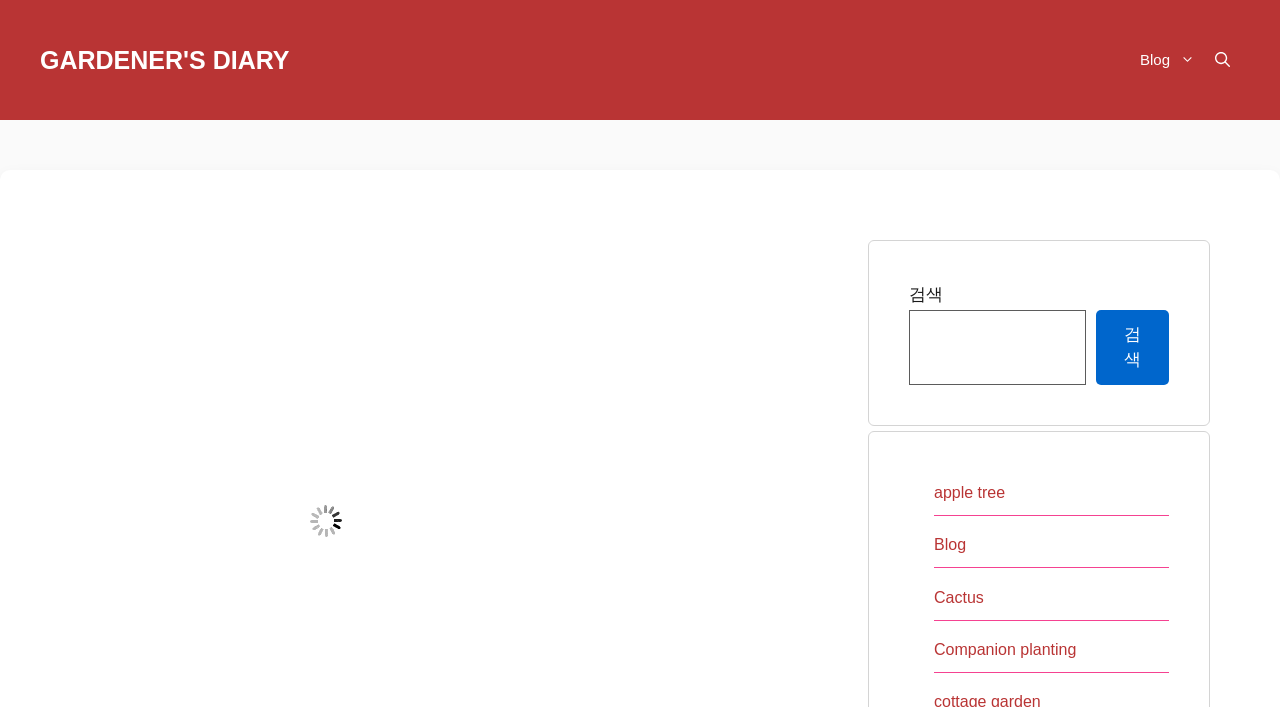What is the purpose of the search box?
Please provide a comprehensive answer based on the details in the screenshot.

I inferred the purpose of the search box by looking at its location and the text '검색' (which means 'search' in Korean) next to it, indicating that it is a search function for the website.